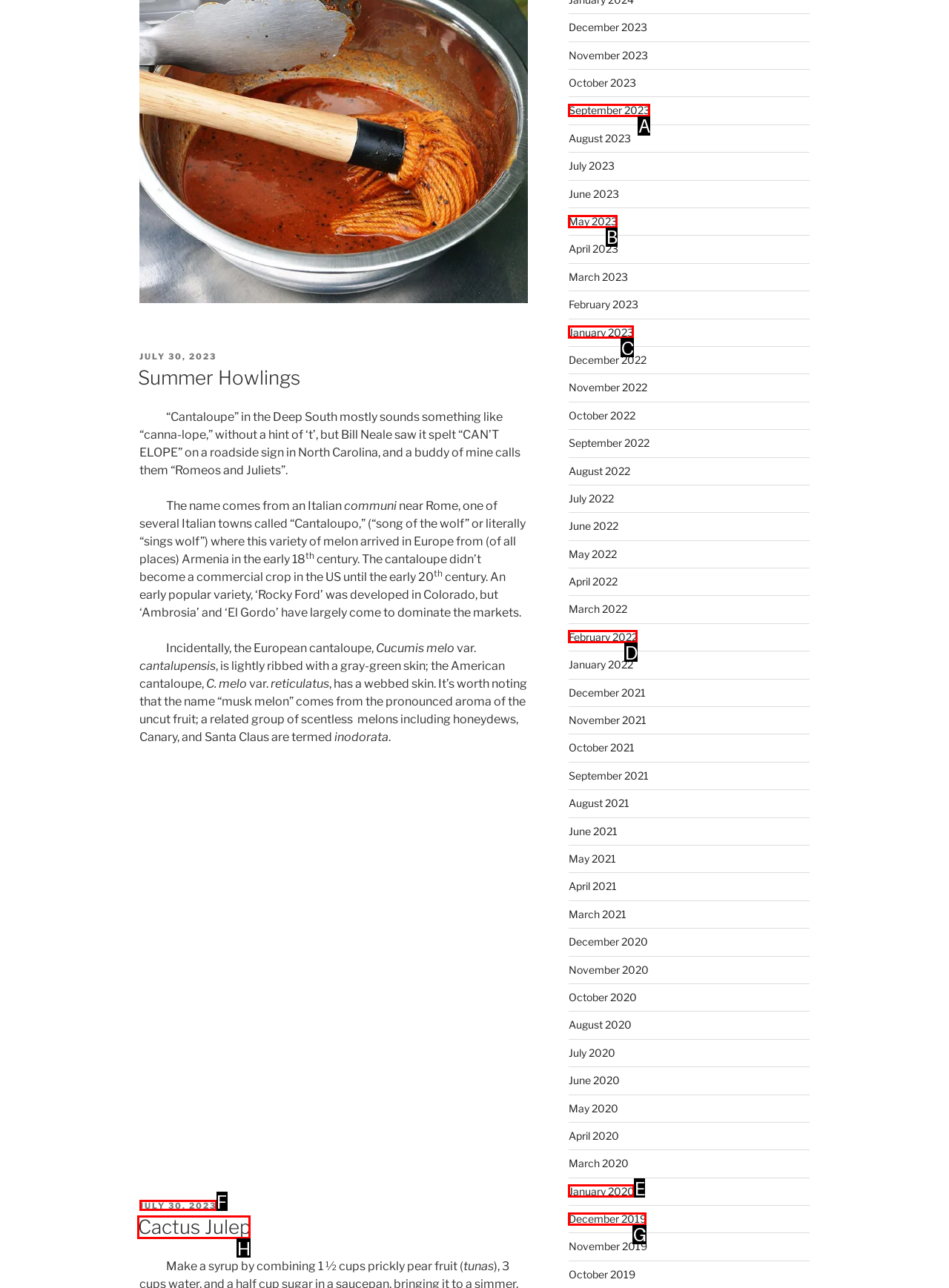Indicate the HTML element to be clicked to accomplish this task: Click the 'SERVICES' link Respond using the letter of the correct option.

None